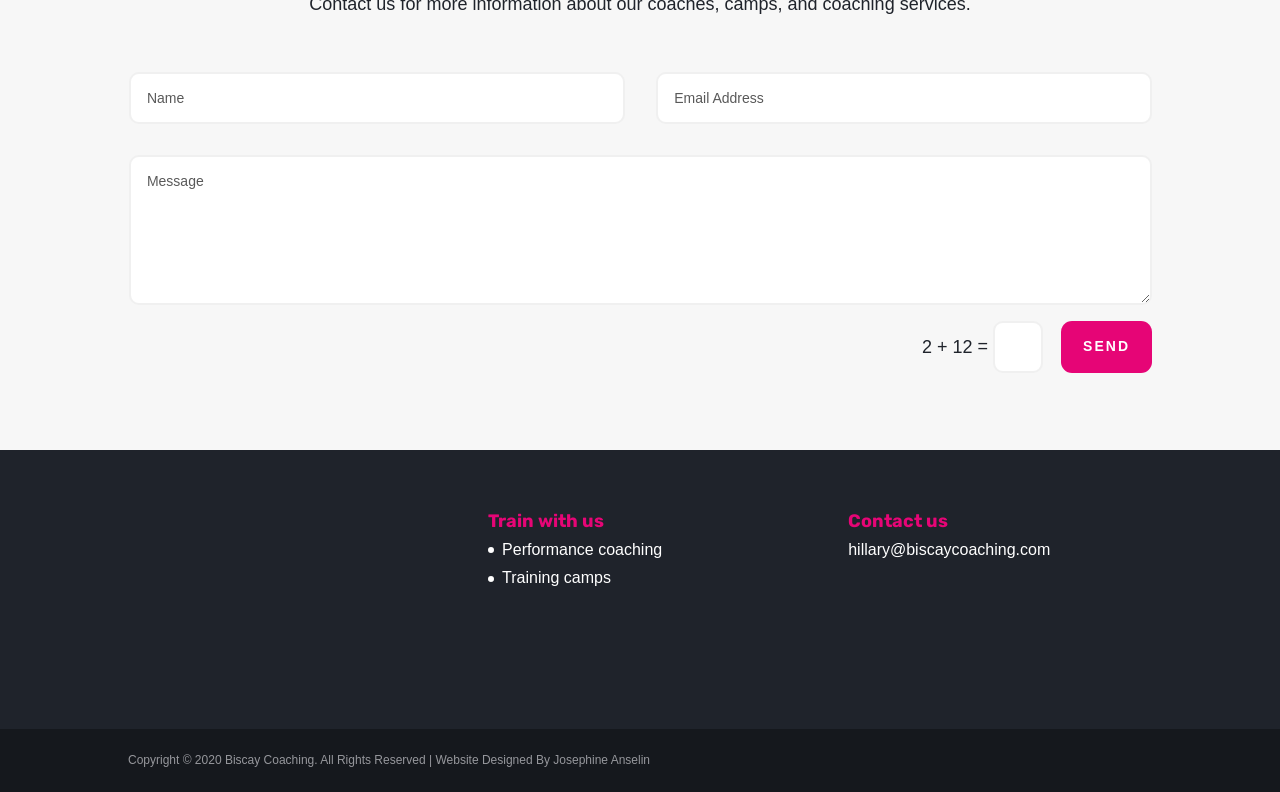Determine the bounding box coordinates for the HTML element described here: "name="et_pb_contact_email_0" placeholder="Email Address"".

[0.513, 0.091, 0.9, 0.156]